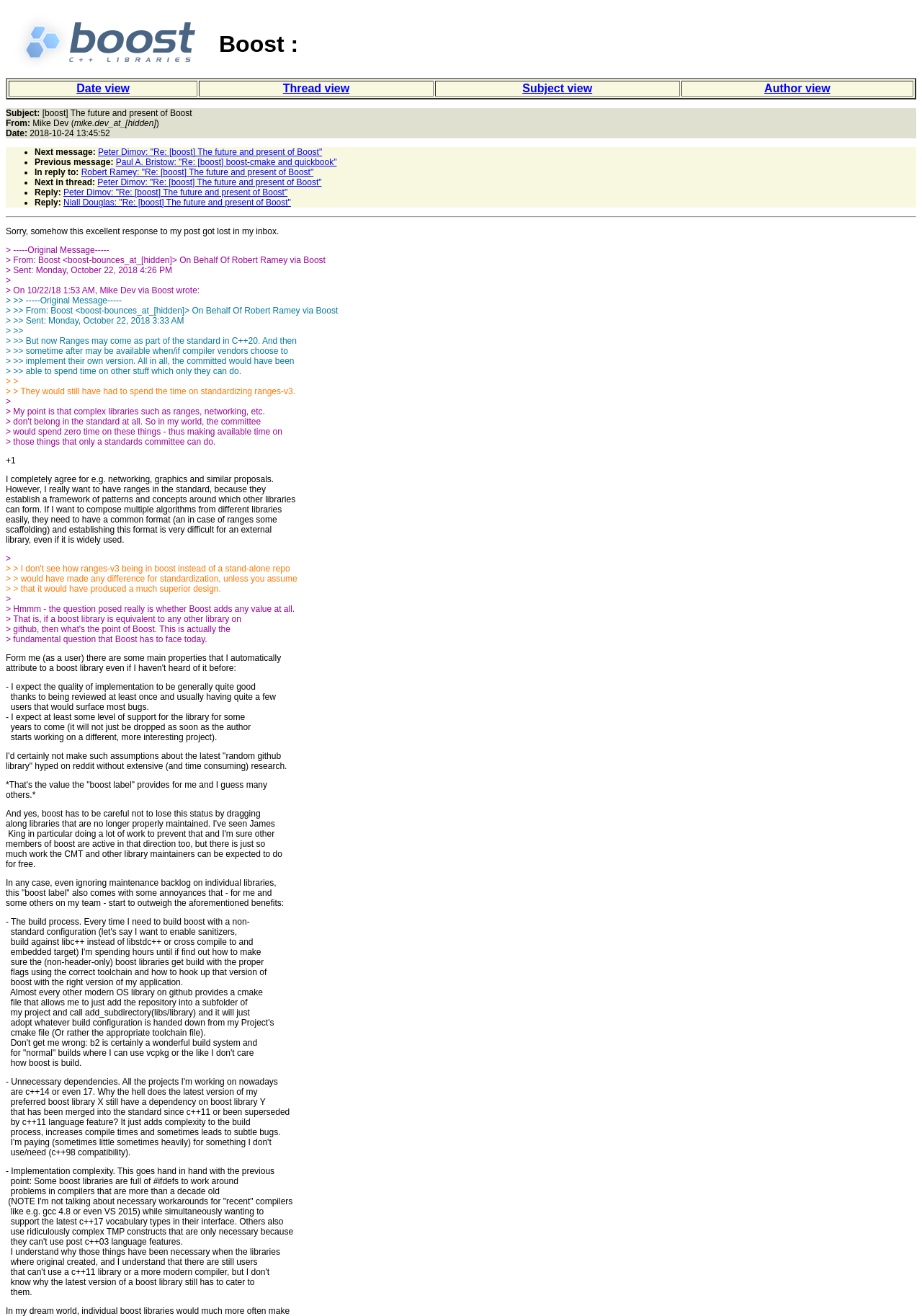Indicate the bounding box coordinates of the element that must be clicked to execute the instruction: "View author". The coordinates should be given as four float numbers between 0 and 1, i.e., [left, top, right, bottom].

[0.739, 0.061, 0.991, 0.073]